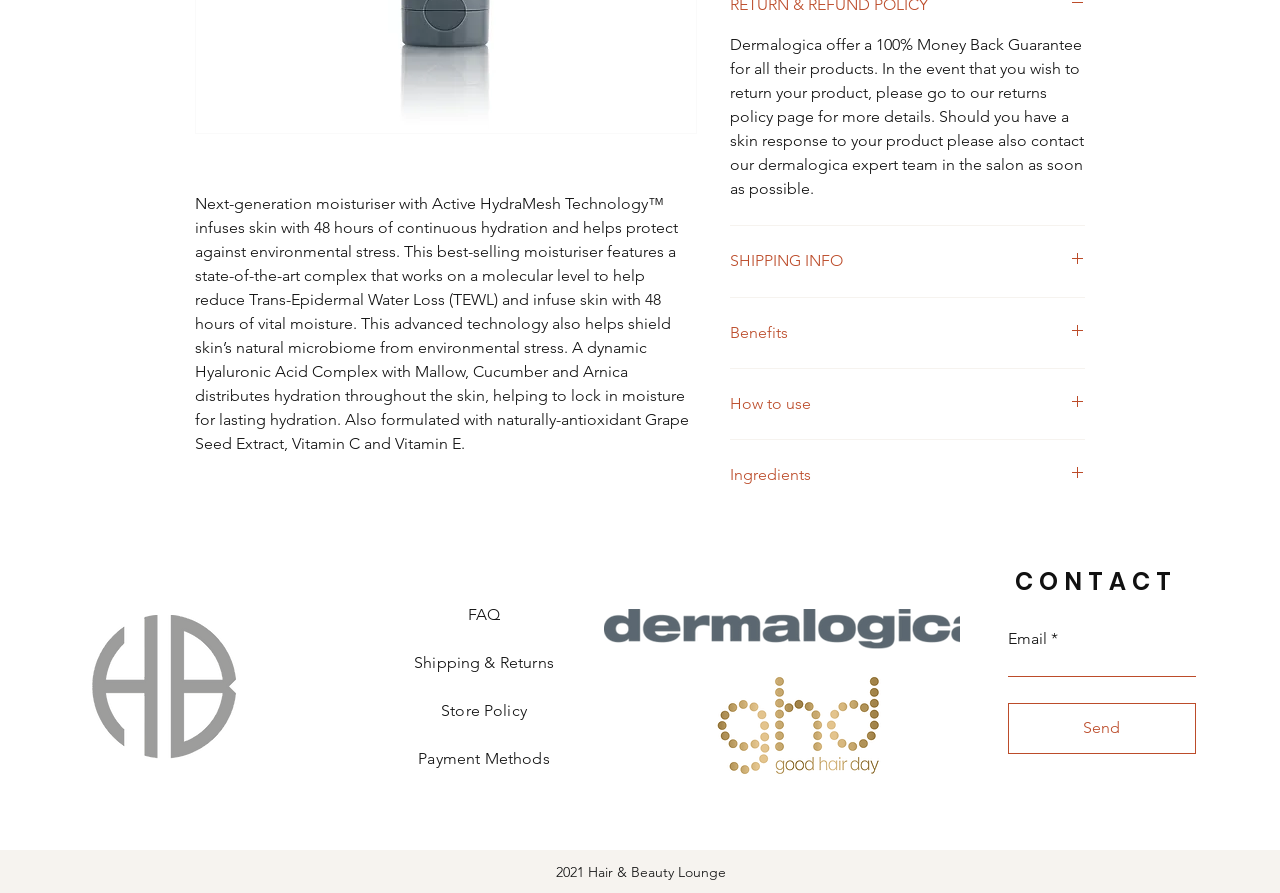Determine the bounding box for the described HTML element: "All That's Interesting". Ensure the coordinates are four float numbers between 0 and 1 in the format [left, top, right, bottom].

None